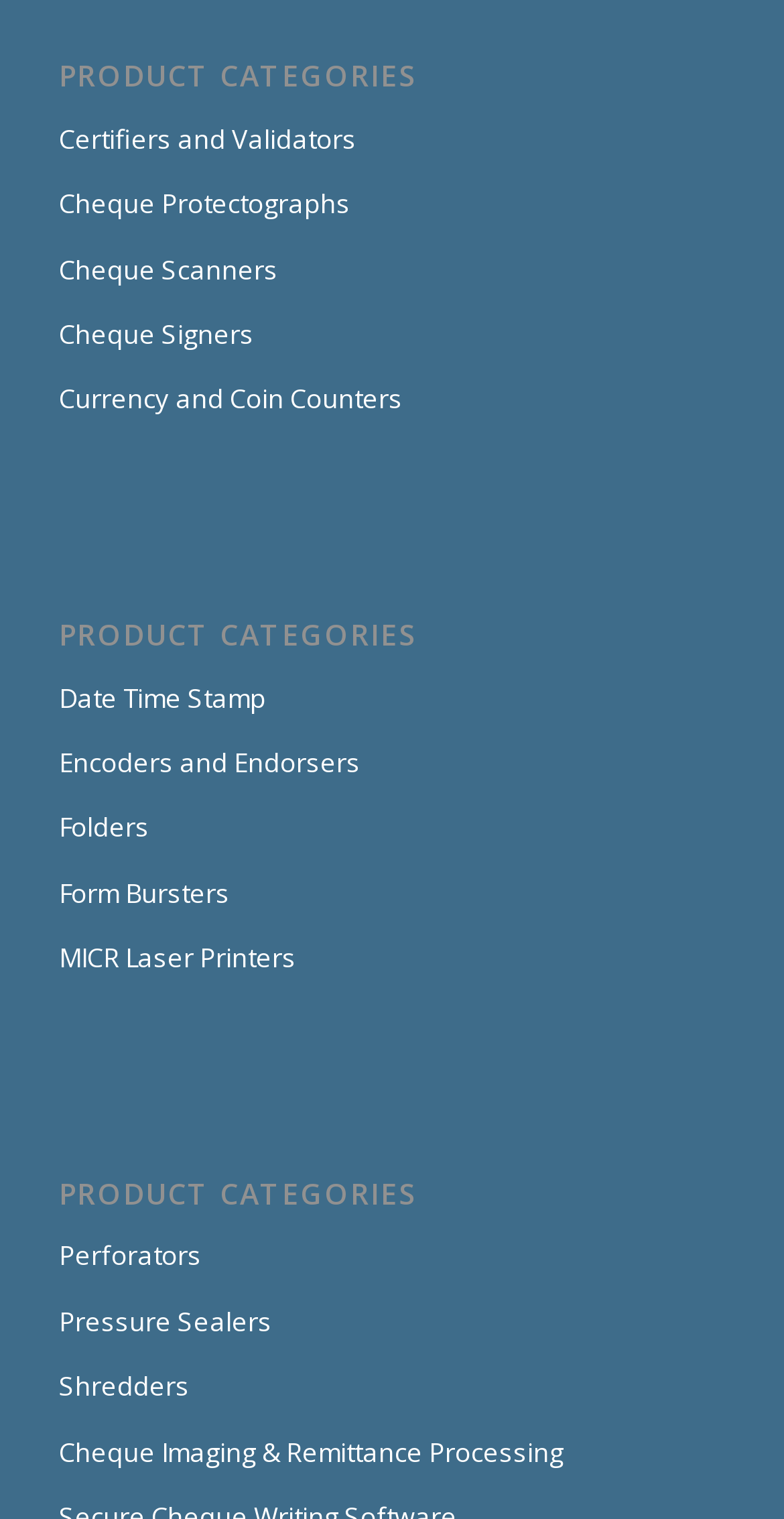Please specify the coordinates of the bounding box for the element that should be clicked to carry out this instruction: "Explore Cheque Scanners". The coordinates must be four float numbers between 0 and 1, formatted as [left, top, right, bottom].

[0.075, 0.157, 0.925, 0.2]